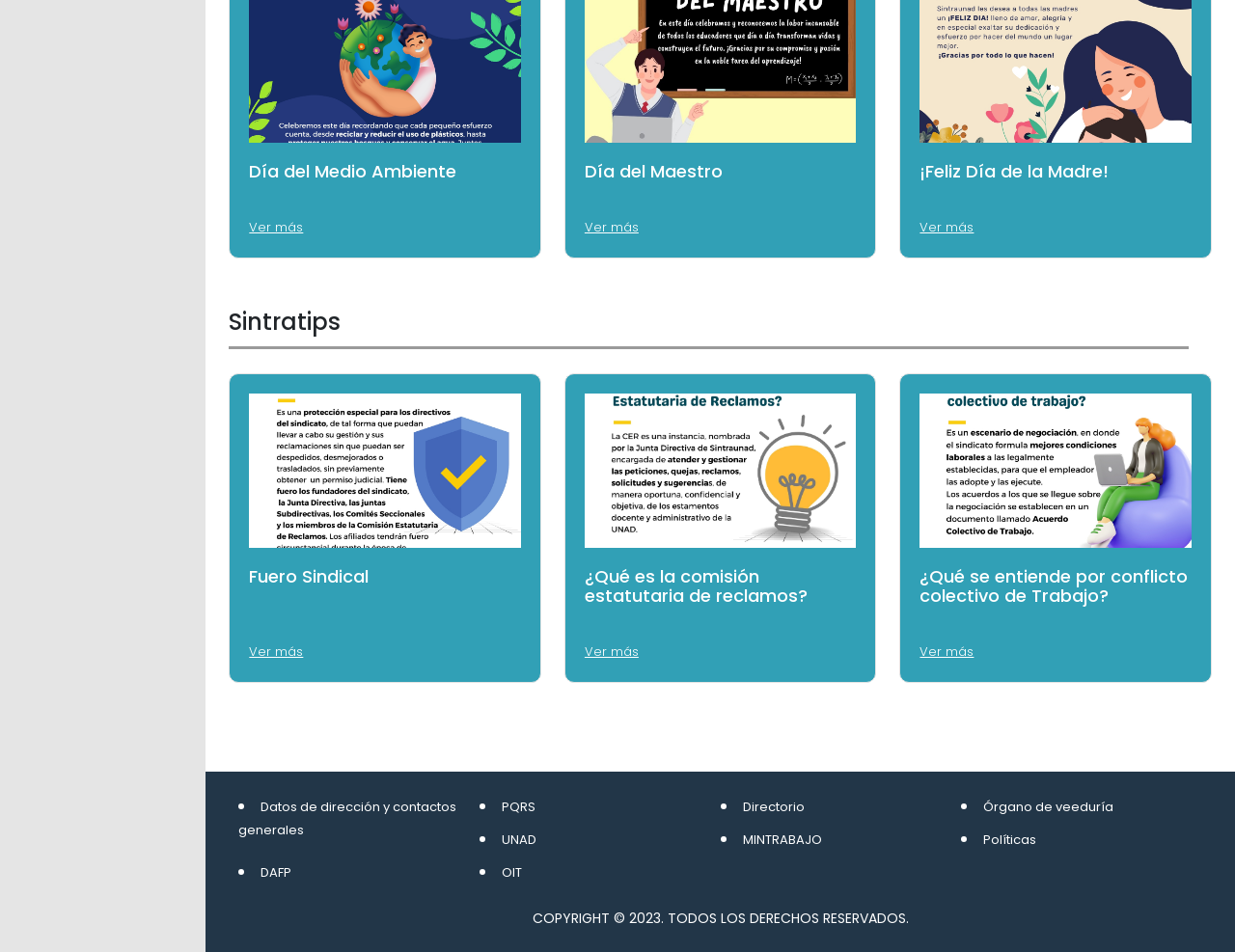Specify the bounding box coordinates for the region that must be clicked to perform the given instruction: "Get information about 'Datos de dirección y contactos generales'".

[0.193, 0.838, 0.37, 0.881]